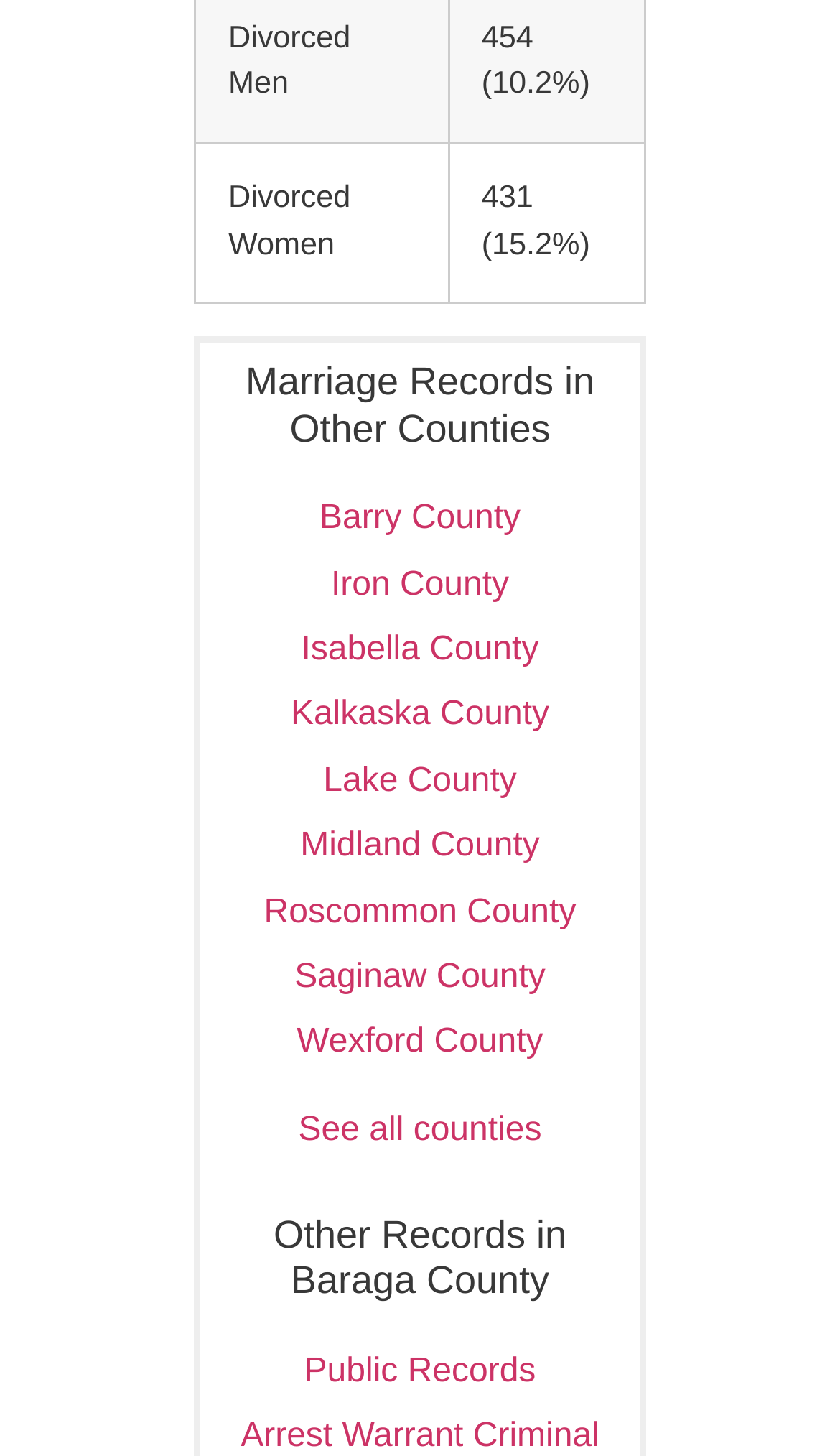Please provide a comprehensive answer to the question based on the screenshot: What type of records are mentioned in Baraga County?

From the heading element 'Marriage Records in Other Counties' and the heading element 'Other Records in Baraga County', we can infer that the type of records mentioned in Baraga County are marriage records.